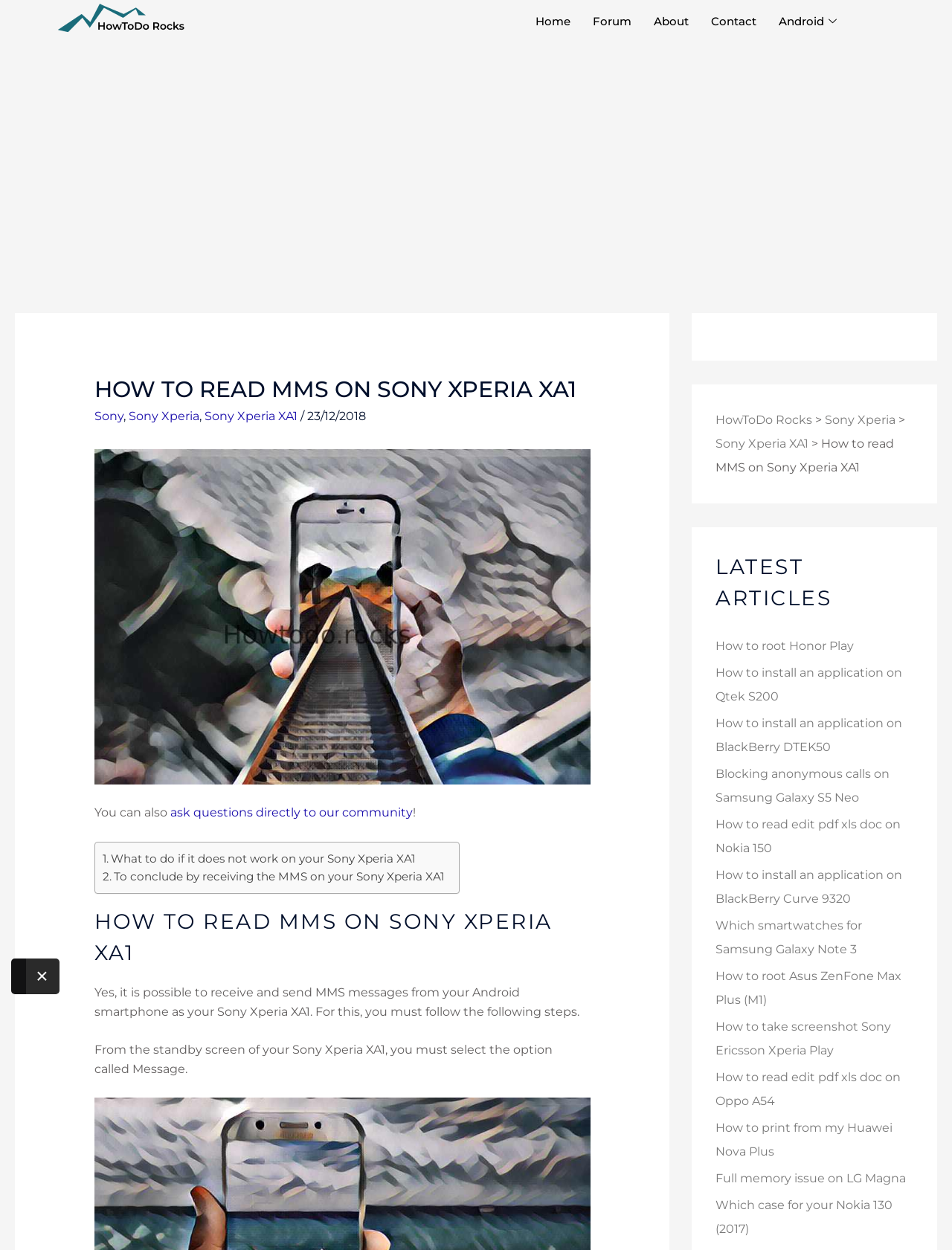Provide a one-word or one-phrase answer to the question:
What is the logo of the website?

HowToDo Rocks Logo